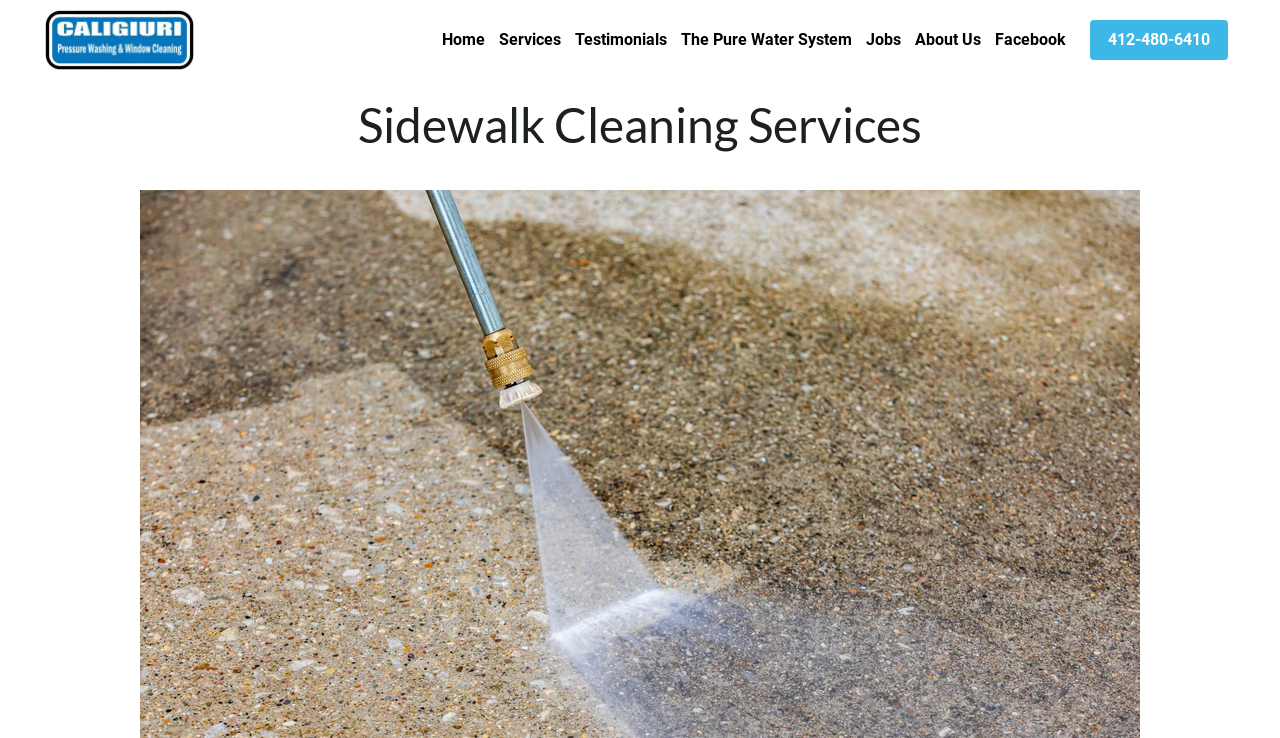What is the phone number on the webpage?
Answer the question with a thorough and detailed explanation.

I searched for a phone number on the webpage and found it at the top right corner, which is '412-480-6410'.